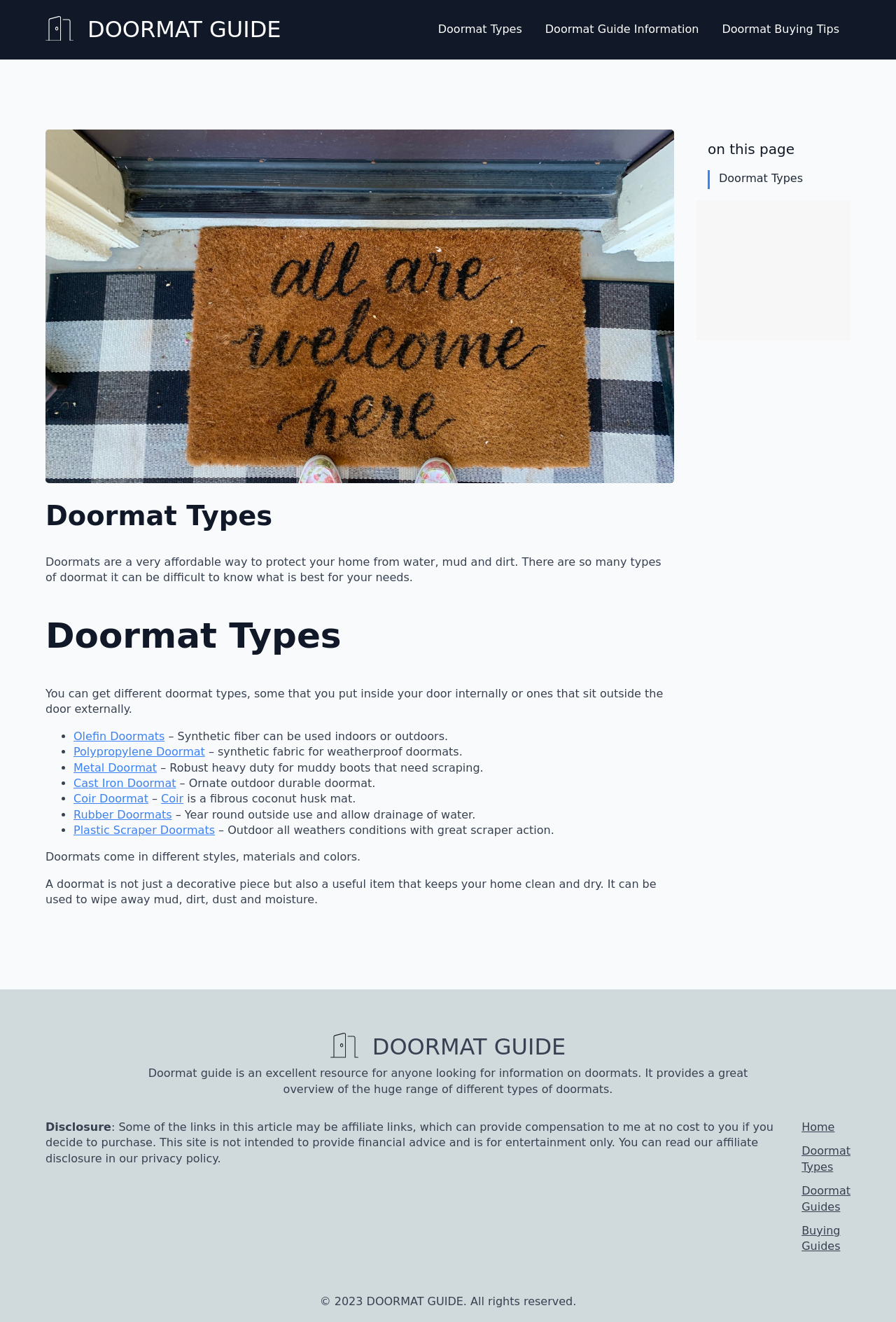What is the main purpose of a doormat?
Answer the question based on the image using a single word or a brief phrase.

To protect home from water, mud, and dirt